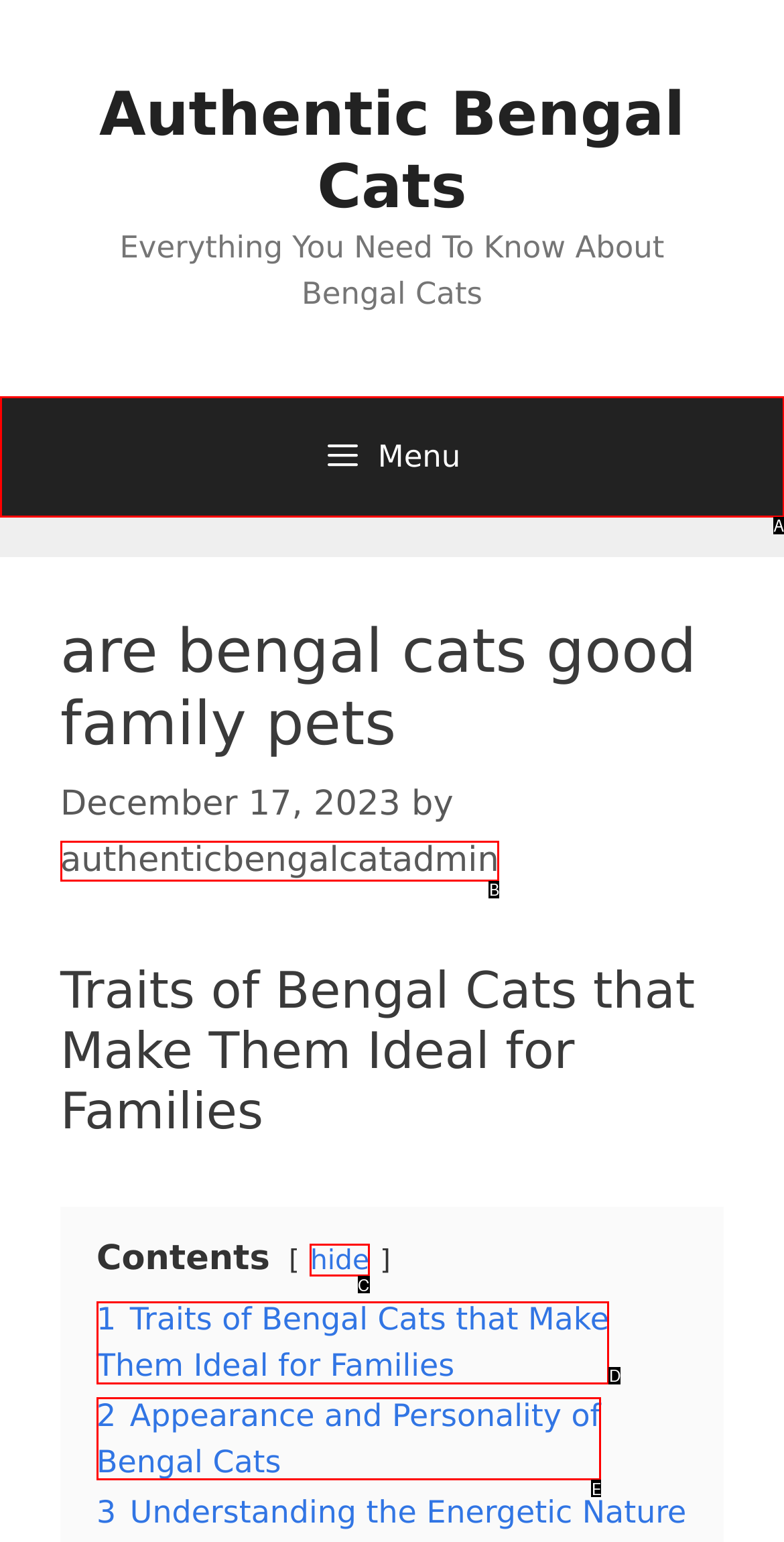Tell me which option best matches the description: authenticbengalcatadmin
Answer with the option's letter from the given choices directly.

B